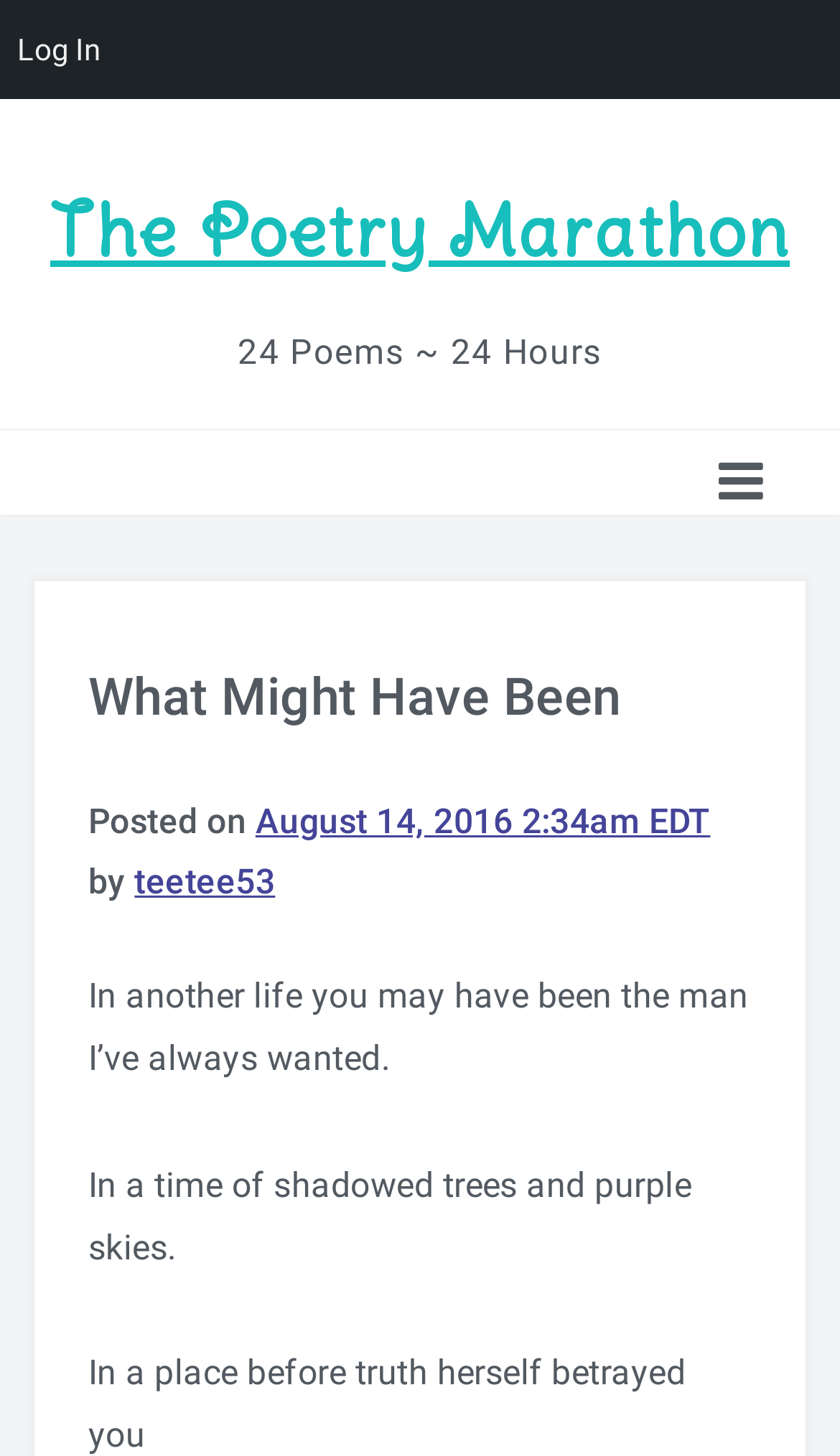What is the date of the poem posting?
Provide a detailed and extensive answer to the question.

I found the date of the poem posting by looking at the link 'August 14, 2016 2:34am EDT' which is located below the poem title.